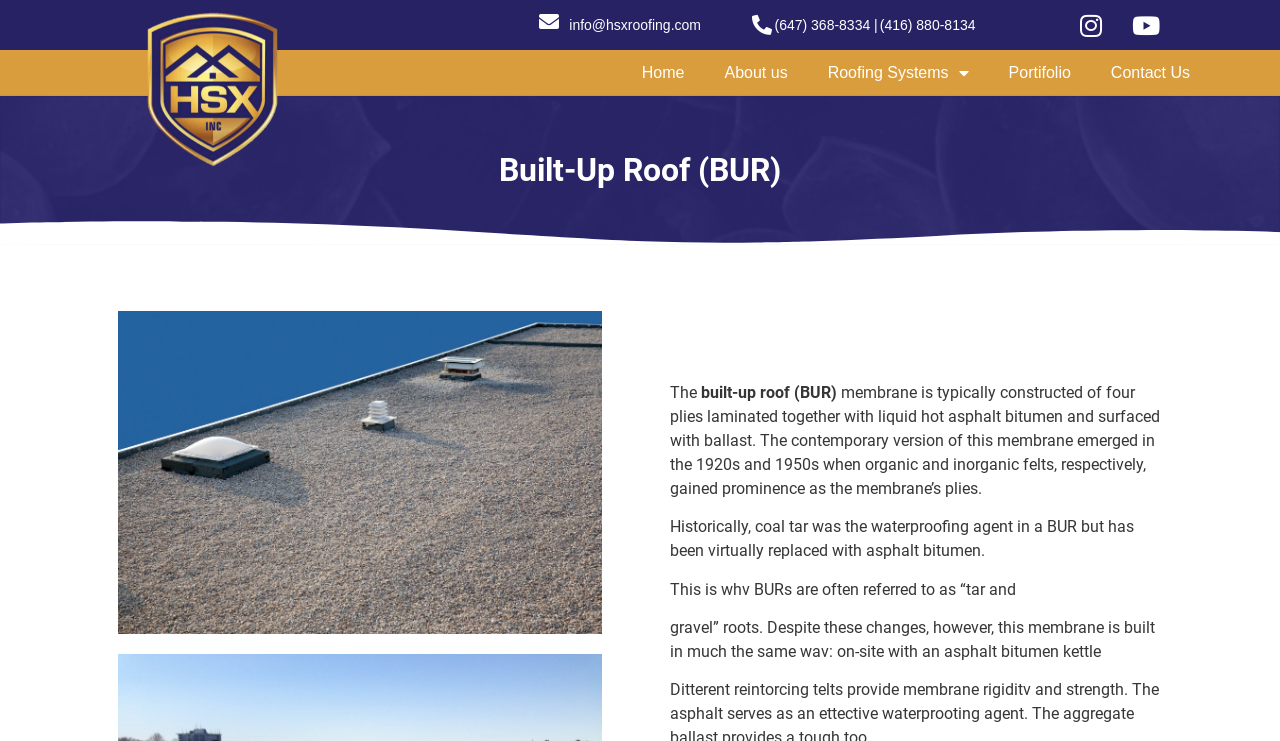Pinpoint the bounding box coordinates of the area that should be clicked to complete the following instruction: "Click the Services link". The coordinates must be given as four float numbers between 0 and 1, i.e., [left, top, right, bottom].

None